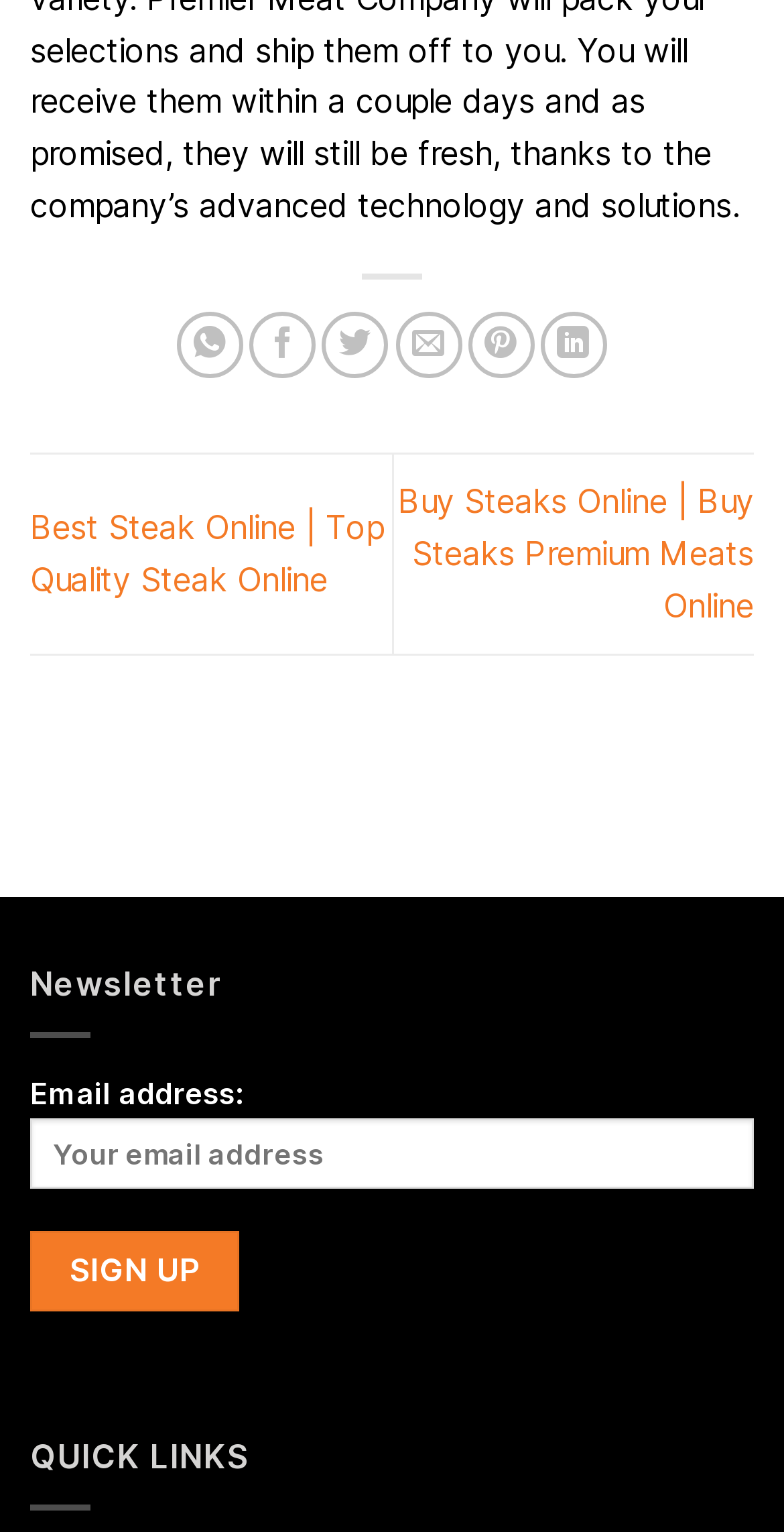What is the function of the 'Sign up' button?
Look at the image and respond with a one-word or short phrase answer.

Subscribe to newsletter